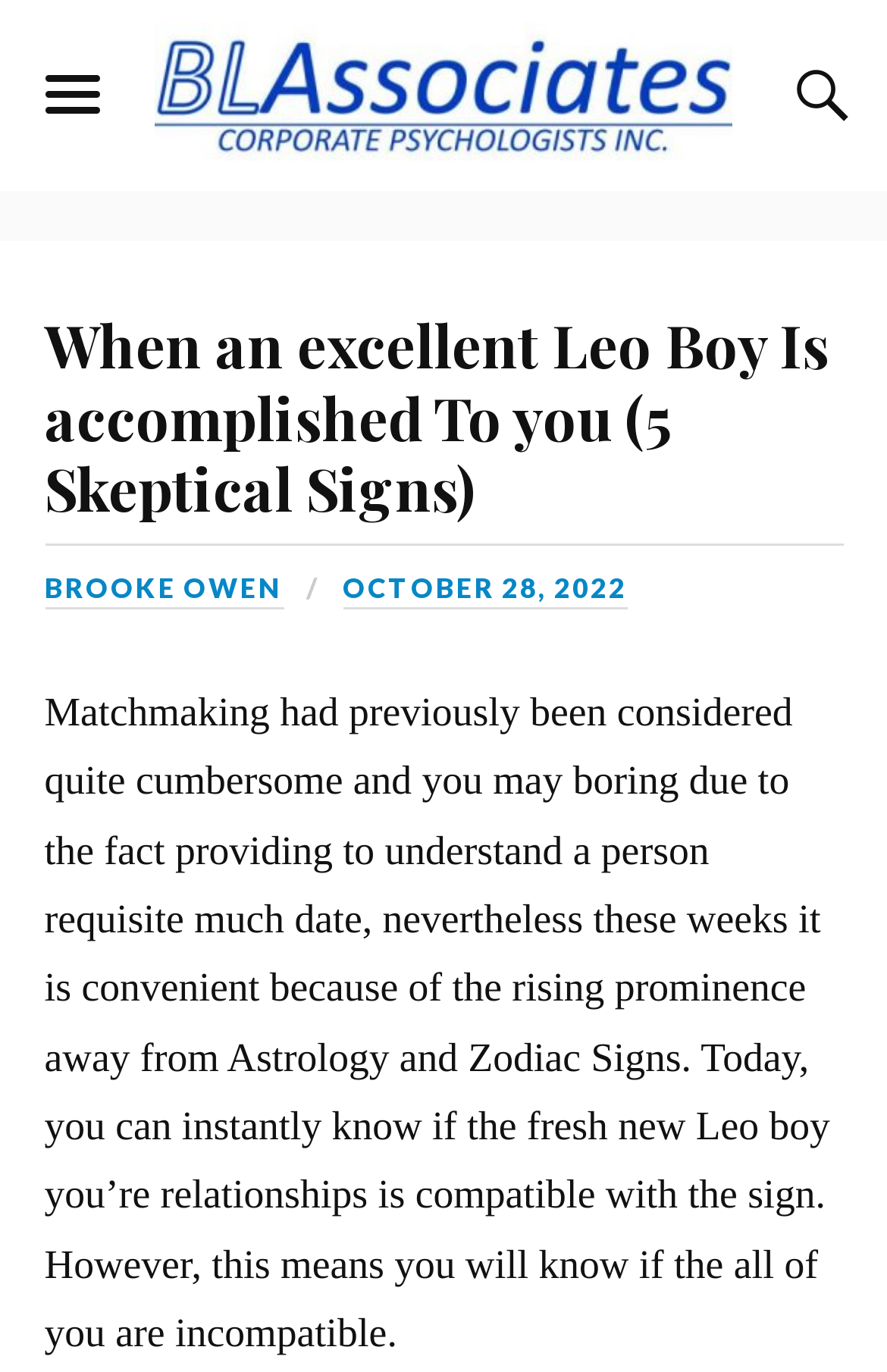What has made matchmaking more convenient?
Provide a detailed answer to the question using information from the image.

According to the static text, matchmaking had previously been considered cumbersome and boring, but it has become more convenient due to the rising prominence of Astrology and Zodiac Signs, which allows people to instantly know if they are compatible with someone.